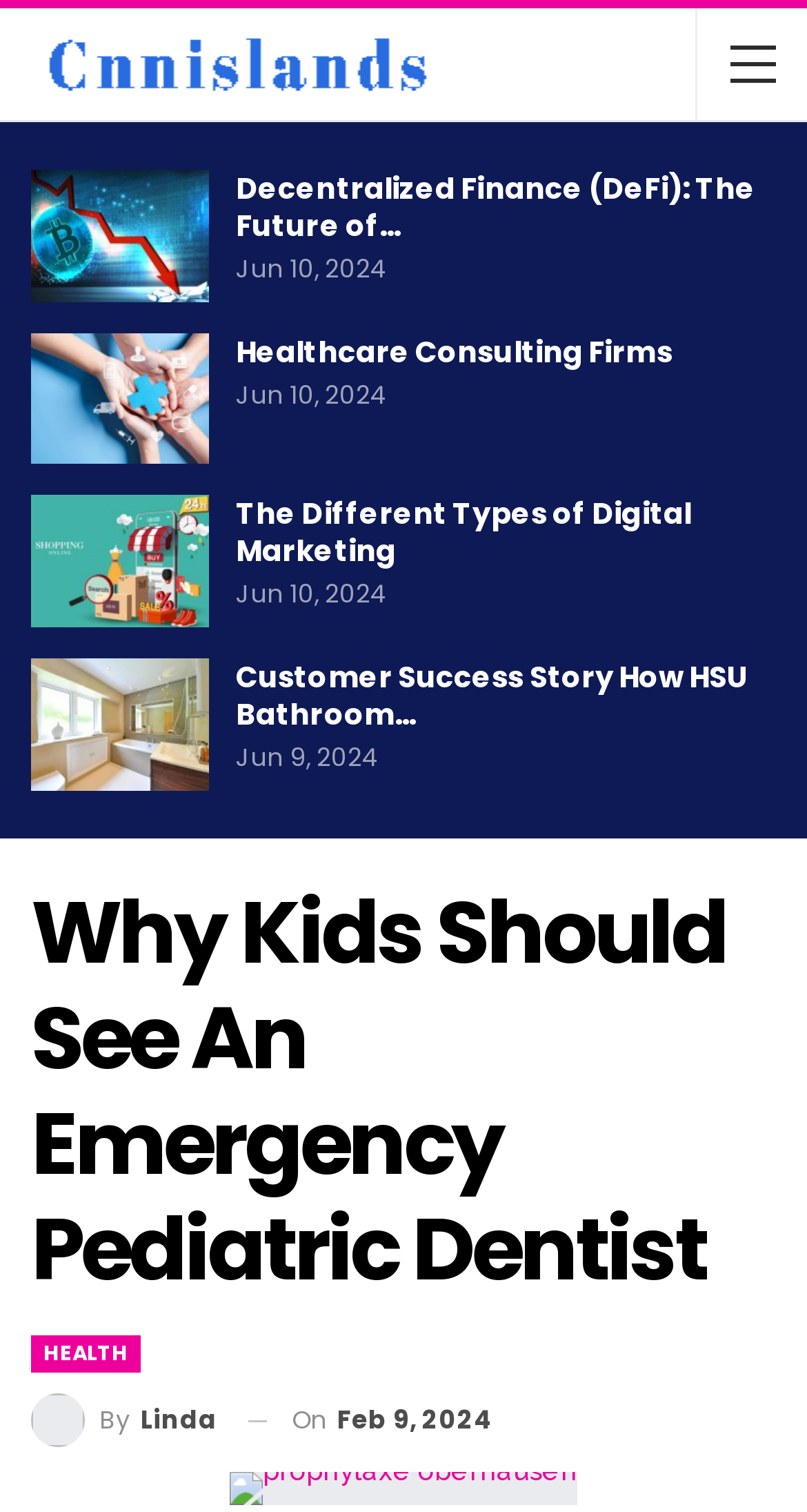Give a concise answer using only one word or phrase for this question:
What is the image at the top of the webpage?

CNNislands